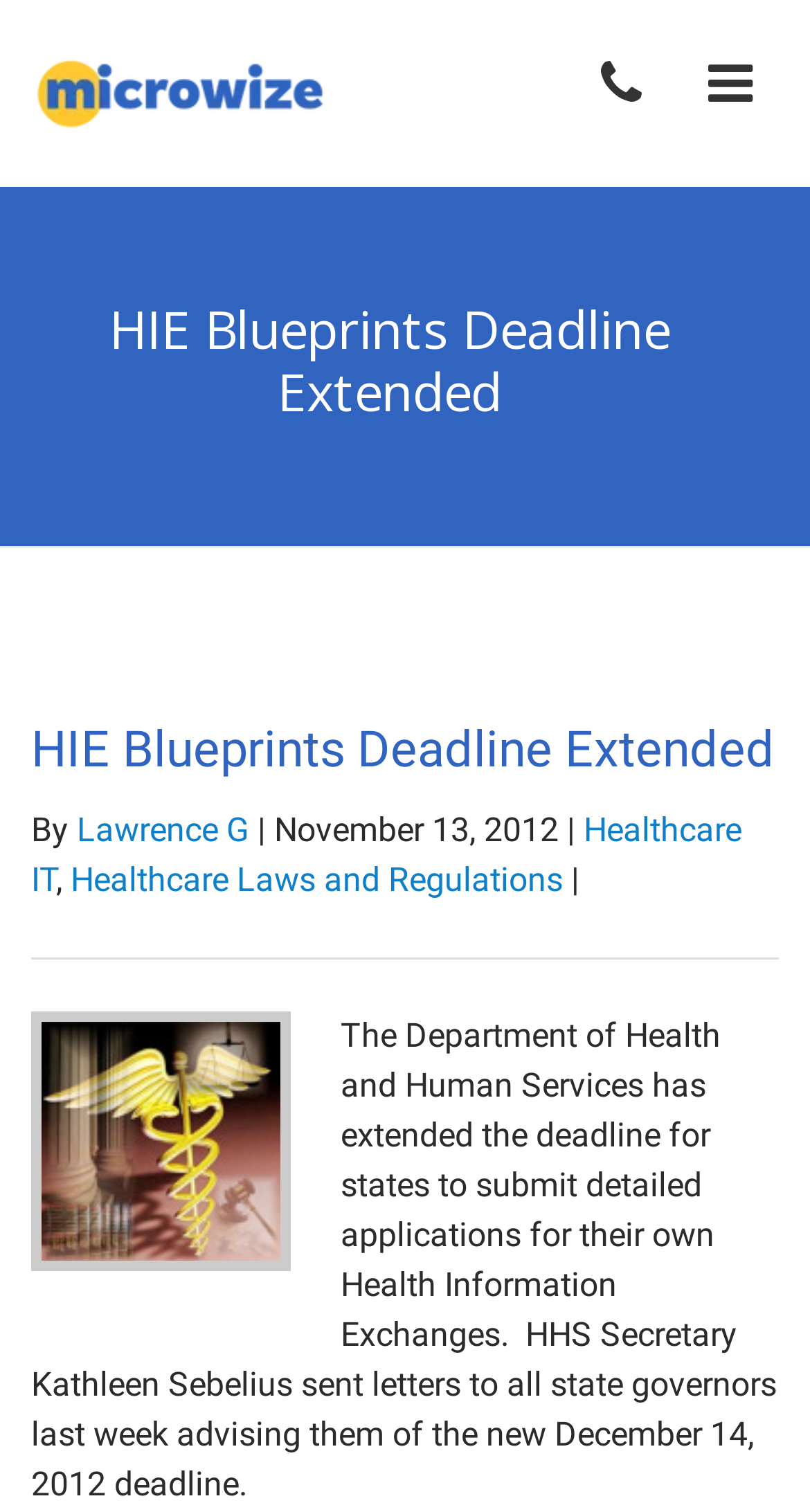What is the topic of the article?
Look at the image and answer the question using a single word or phrase.

Health Information Exchanges